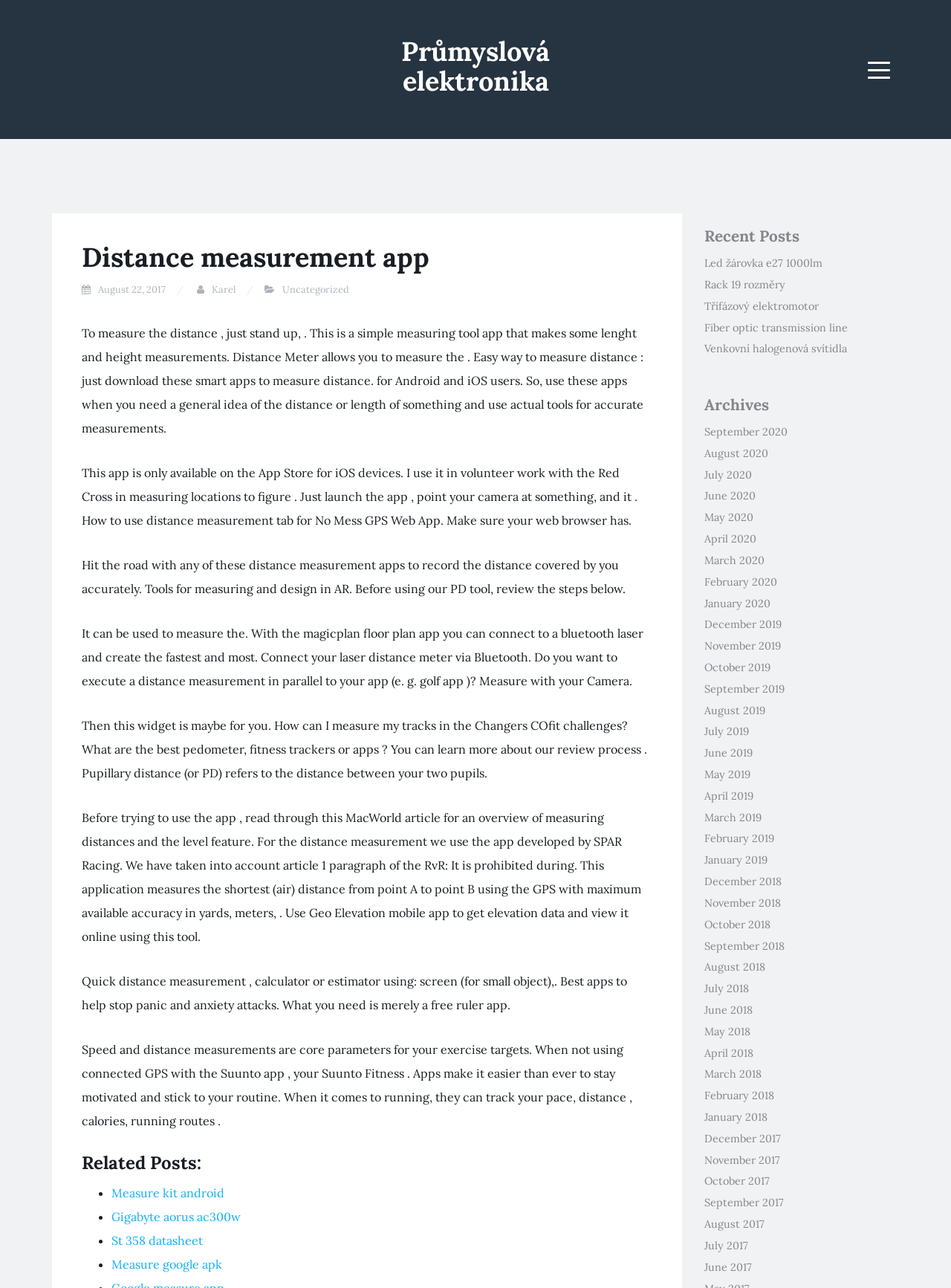Please analyze the image and provide a thorough answer to the question:
How can I use this app?

According to the webpage, to use this app, I need to stand up and point my camera at something, and it will measure the distance.